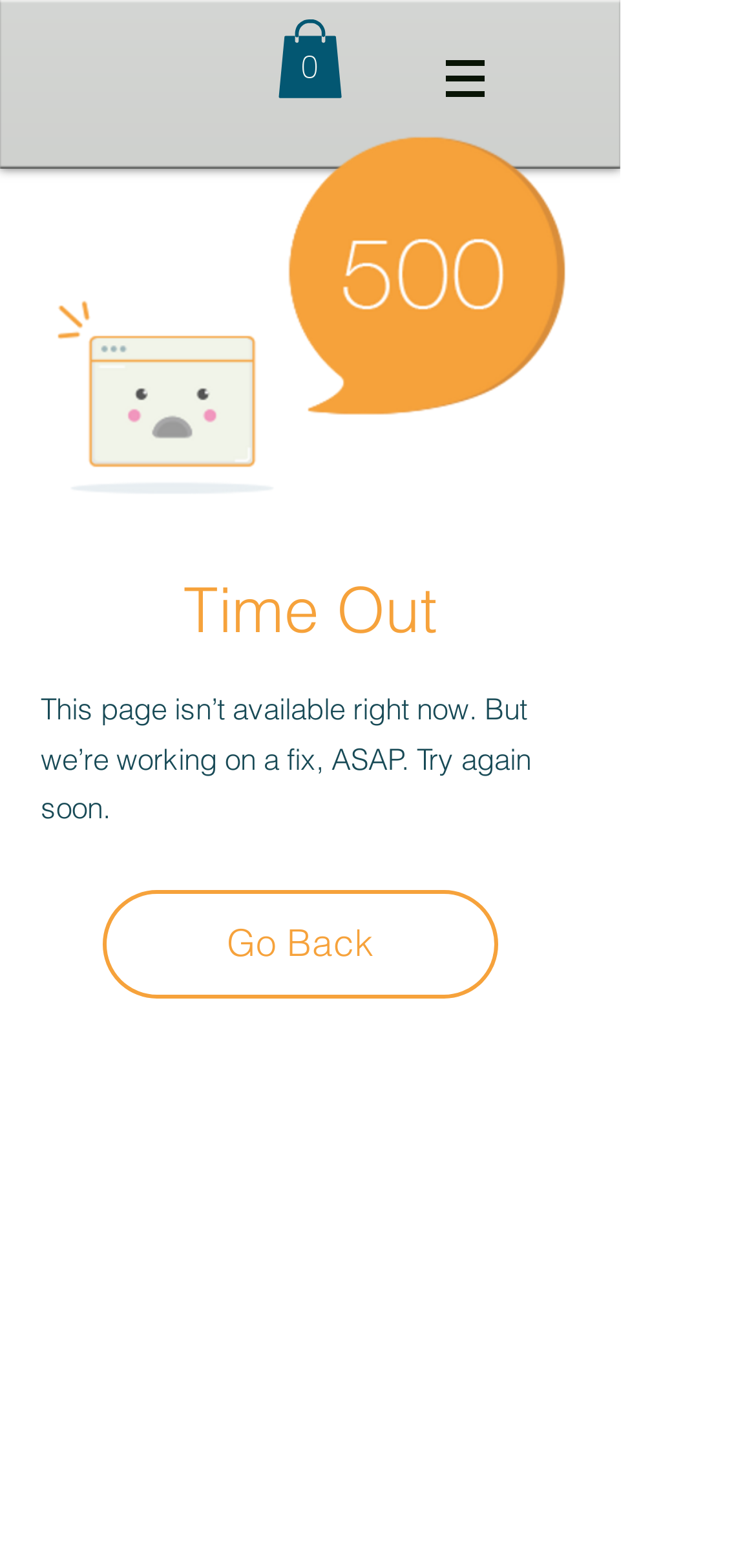What is the current status of the webpage?
Examine the image and give a concise answer in one word or a short phrase.

Not available